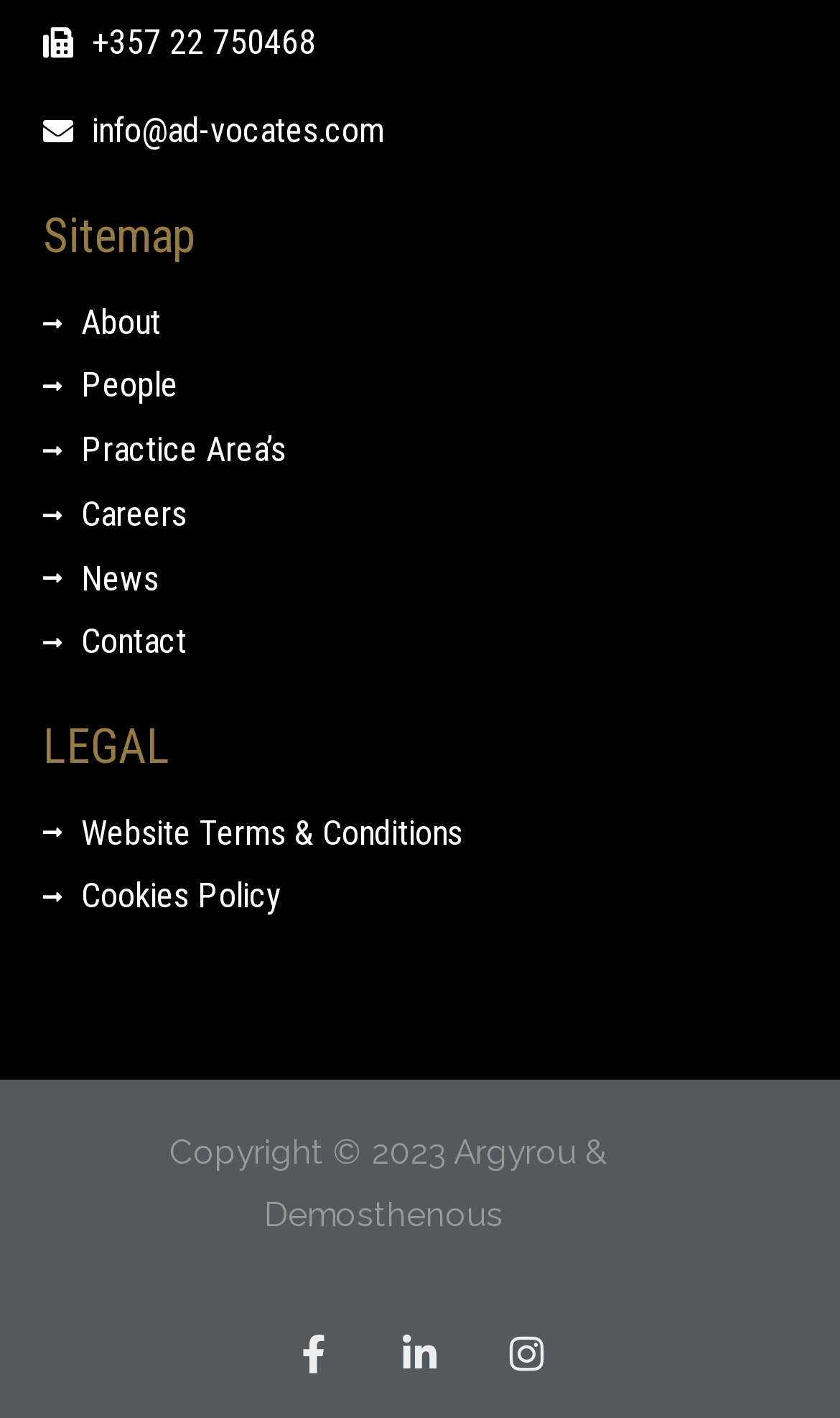Identify the bounding box coordinates of the clickable region necessary to fulfill the following instruction: "contact us". The bounding box coordinates should be four float numbers between 0 and 1, i.e., [left, top, right, bottom].

[0.051, 0.43, 0.949, 0.476]